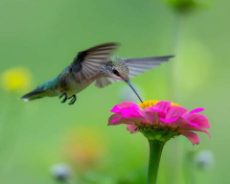What is the role of hummingbirds in the ecosystem?
Please use the image to deliver a detailed and complete answer.

The caption highlights the vital role of hummingbirds in pollination, suggesting that they play a crucial part in the process of transferring pollen between flowers. This is evident from the scene where the hummingbird is feeding on the flower's nectar, facilitating the pollination process.